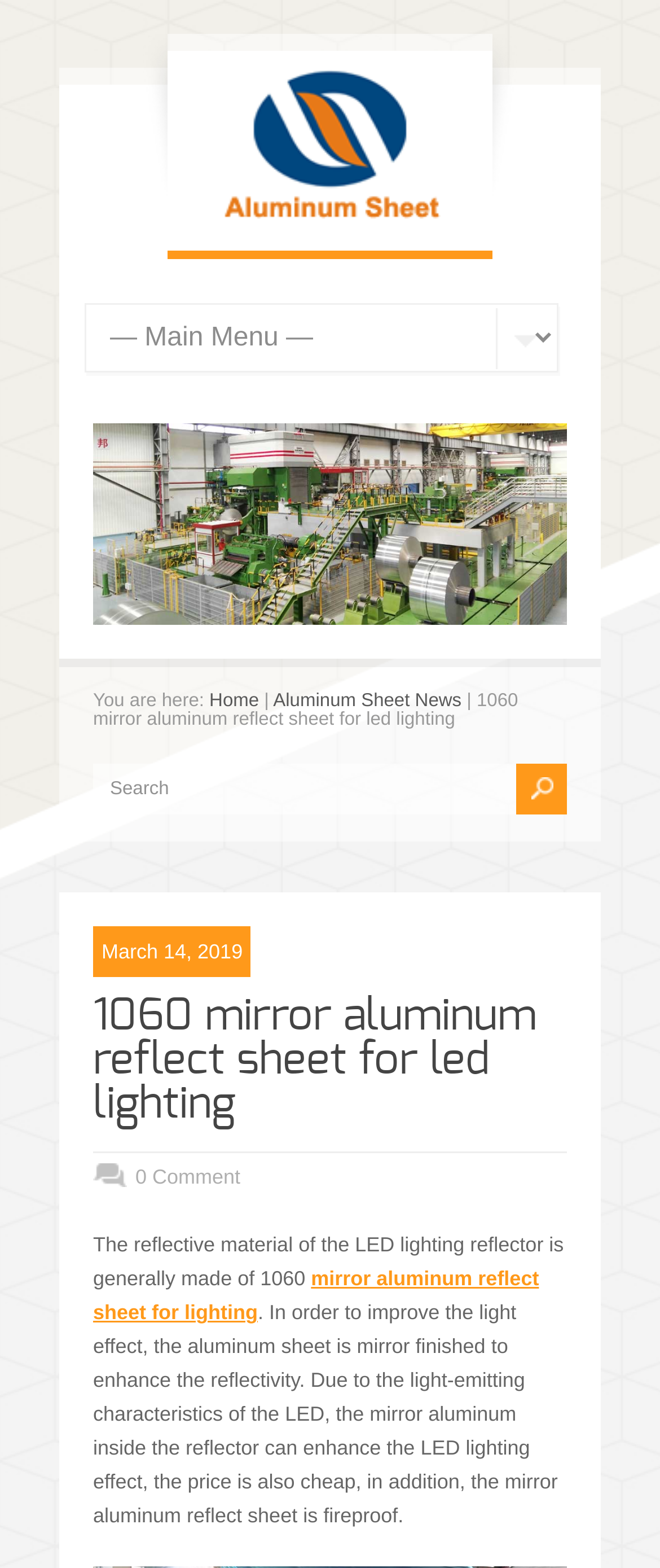Identify the bounding box coordinates of the element to click to follow this instruction: 'Go to the 'www.ourhour4u.com' website'. Ensure the coordinates are four float values between 0 and 1, provided as [left, top, right, bottom].

None